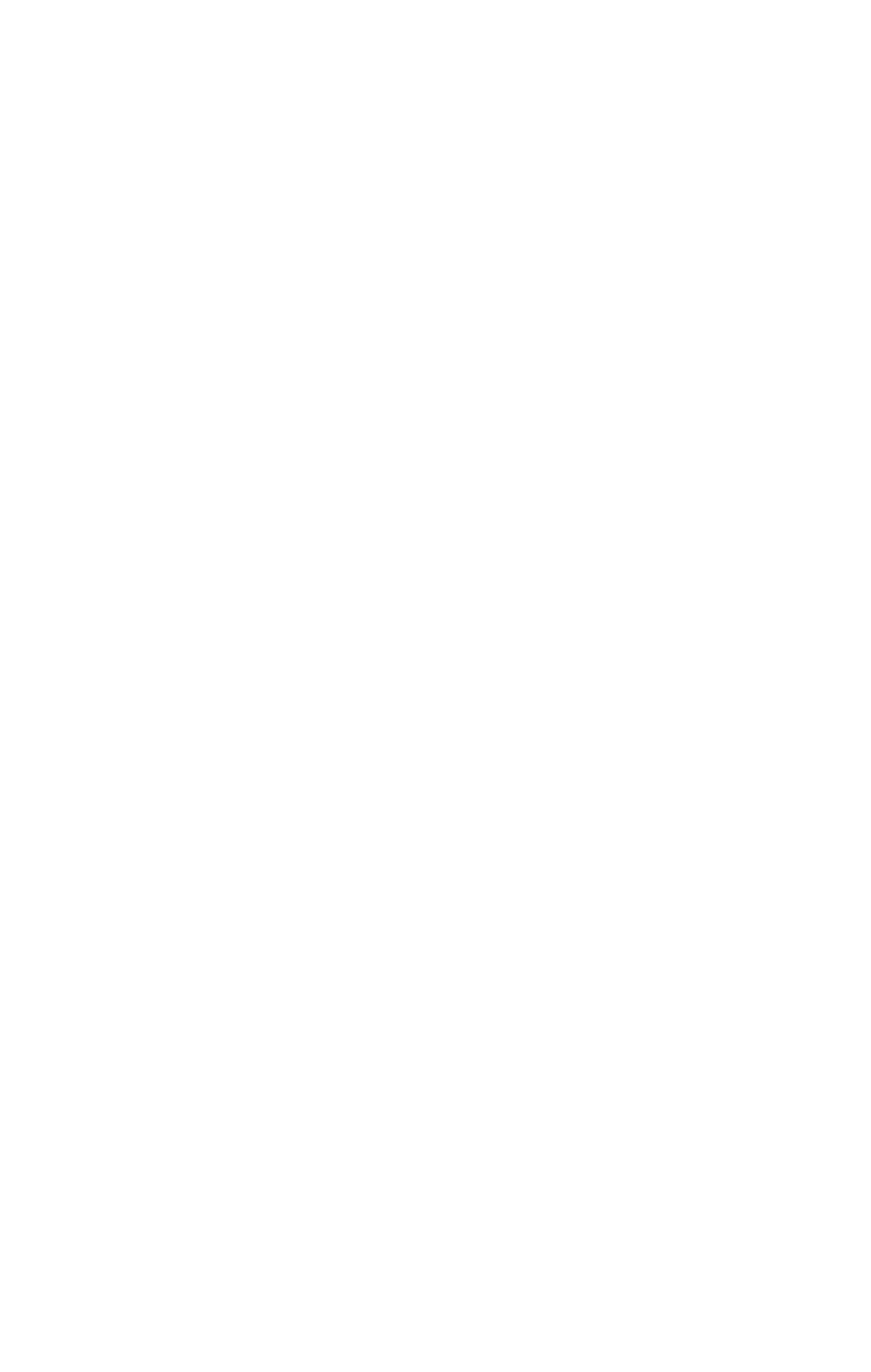Respond concisely with one word or phrase to the following query:
What is the text of the second link in the footer section?

Data privacy